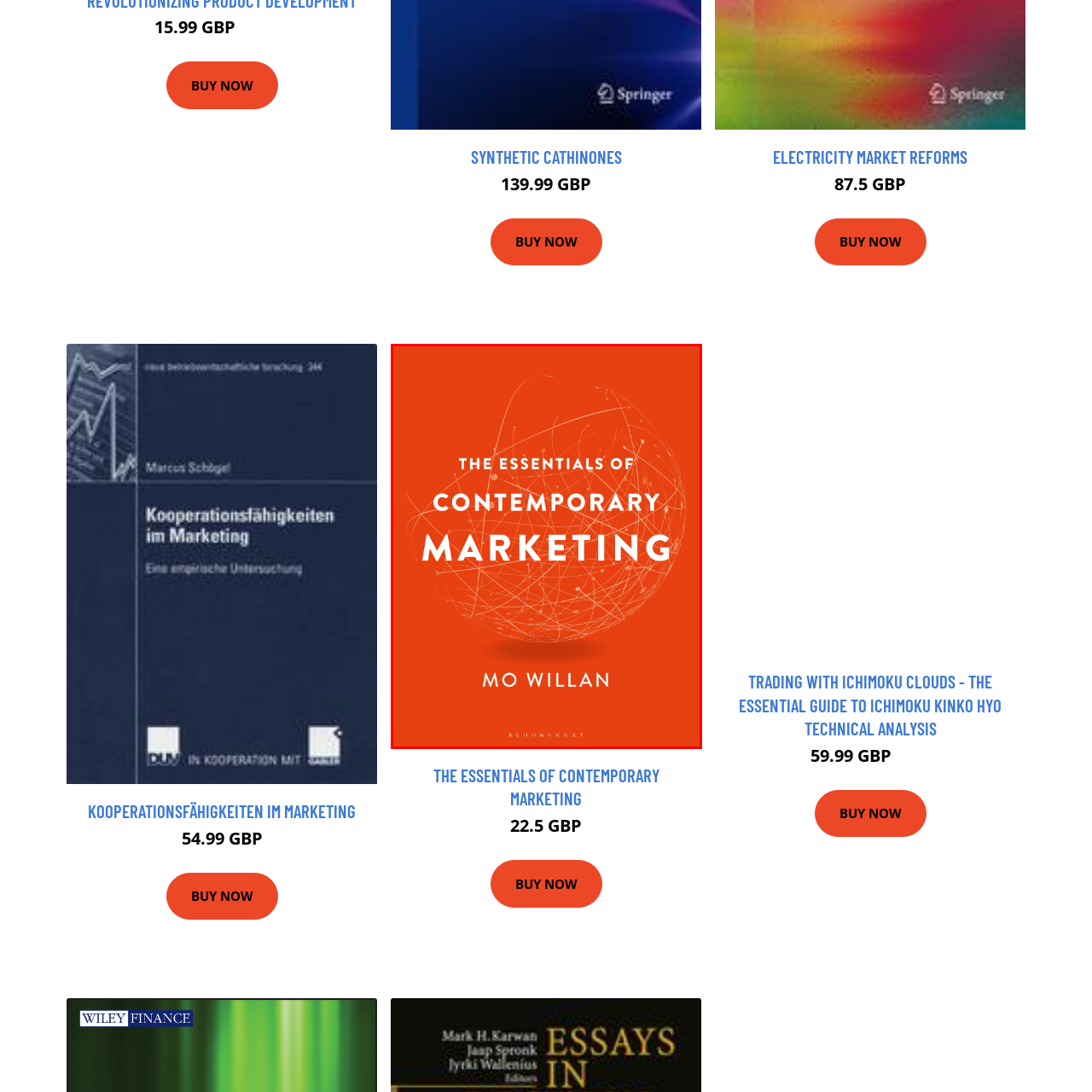Check the image marked by the red frame and reply to the question using one word or phrase:
What is the font style of the title?

Bold